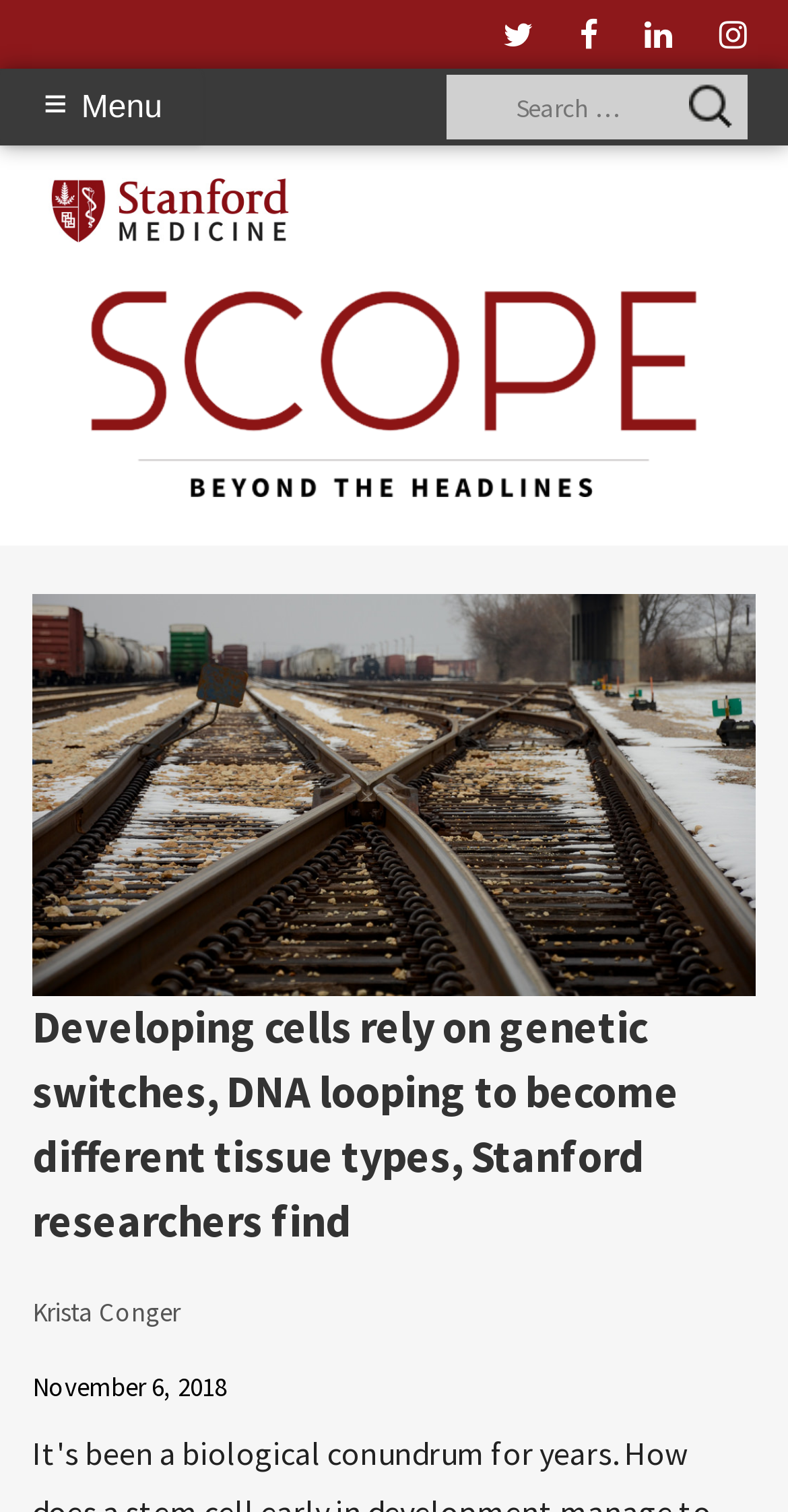Provide an in-depth caption for the contents of the webpage.

The webpage is about a scientific research finding, specifically on DNA looping and its role in cell development. At the top of the page, there is a navigation menu with social links to Twitter, Facebook, LinkedIn, and Instagram, aligned horizontally across the top. Below this, there is a link to "Stanford Medicine" accompanied by an image of the Stanford Medicine logo. To the right of this, there is a Scope logo, which is also an image.

In the main content area, there is a primary navigation menu with a button labeled "≡Menu" that can be expanded. Below this, there is a search box with a label "Search for:". The main heading of the page reads "Developing cells rely on genetic switches, DNA looping to become different tissue types, Stanford researchers find". This is followed by the author's name, "Krista Conger", and the publication date, "November 6, 2018".

The overall structure of the page is divided into distinct sections, with clear headings and concise text. The use of images, such as the Stanford Medicine and Scope logos, adds visual interest to the page. The social links and navigation menus are easily accessible at the top of the page, making it easy for users to find related information or explore the website further.